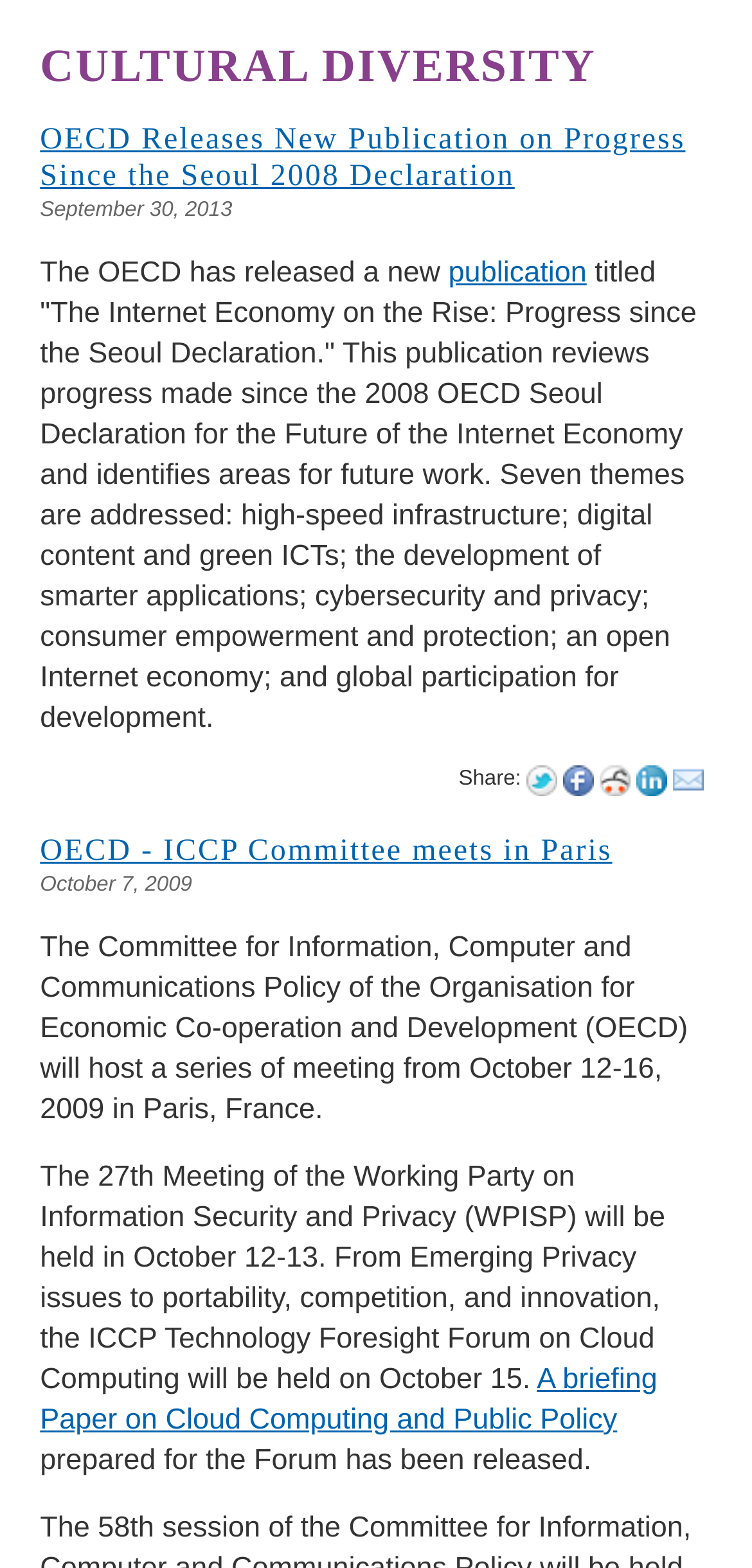How many social media sharing options are available?
Please use the visual content to give a single word or phrase answer.

5